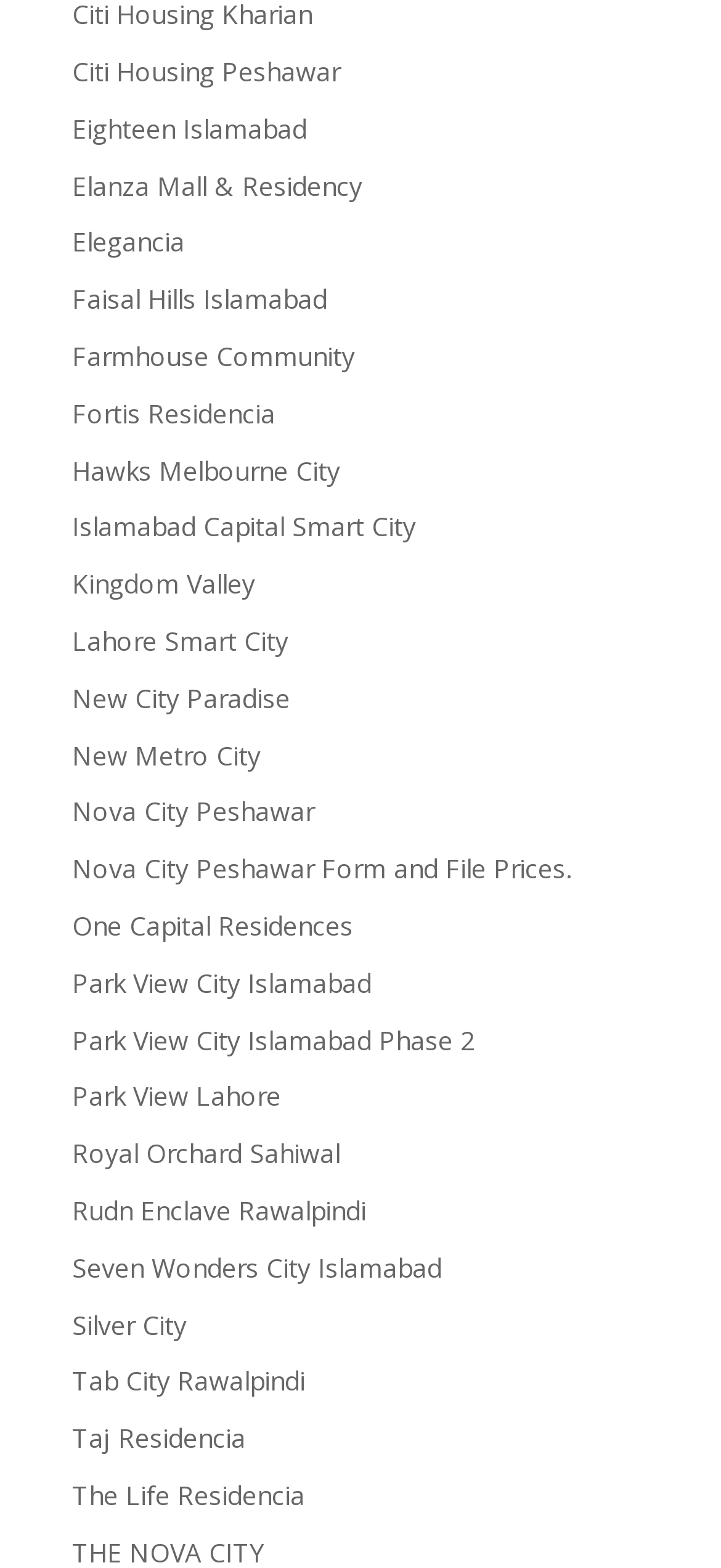Is there a project with the name 'Nova City Peshawar Form and File Prices'?
Answer with a single word or phrase, using the screenshot for reference.

Yes